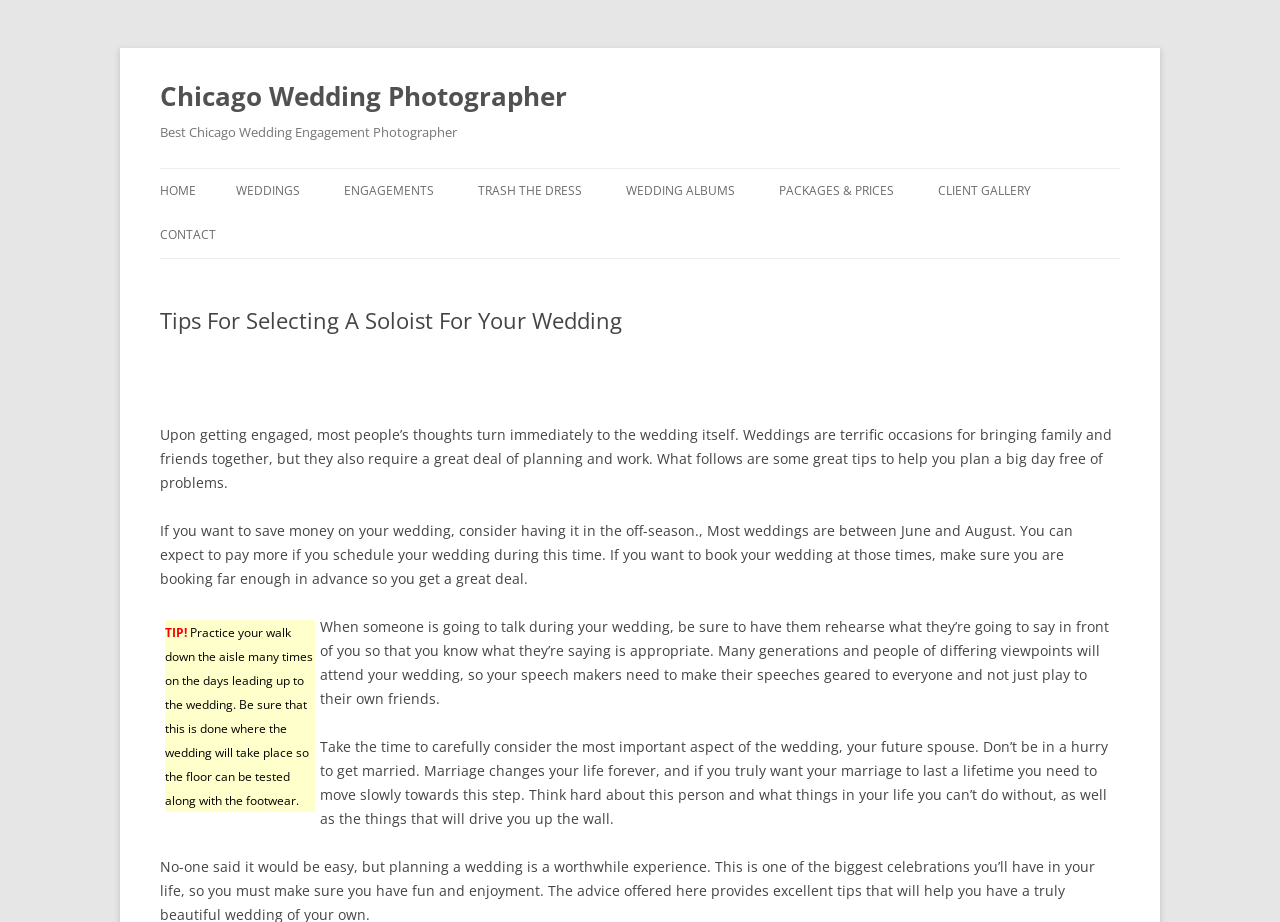What is the profession of the website owner?
Identify the answer in the screenshot and reply with a single word or phrase.

Wedding Photographer